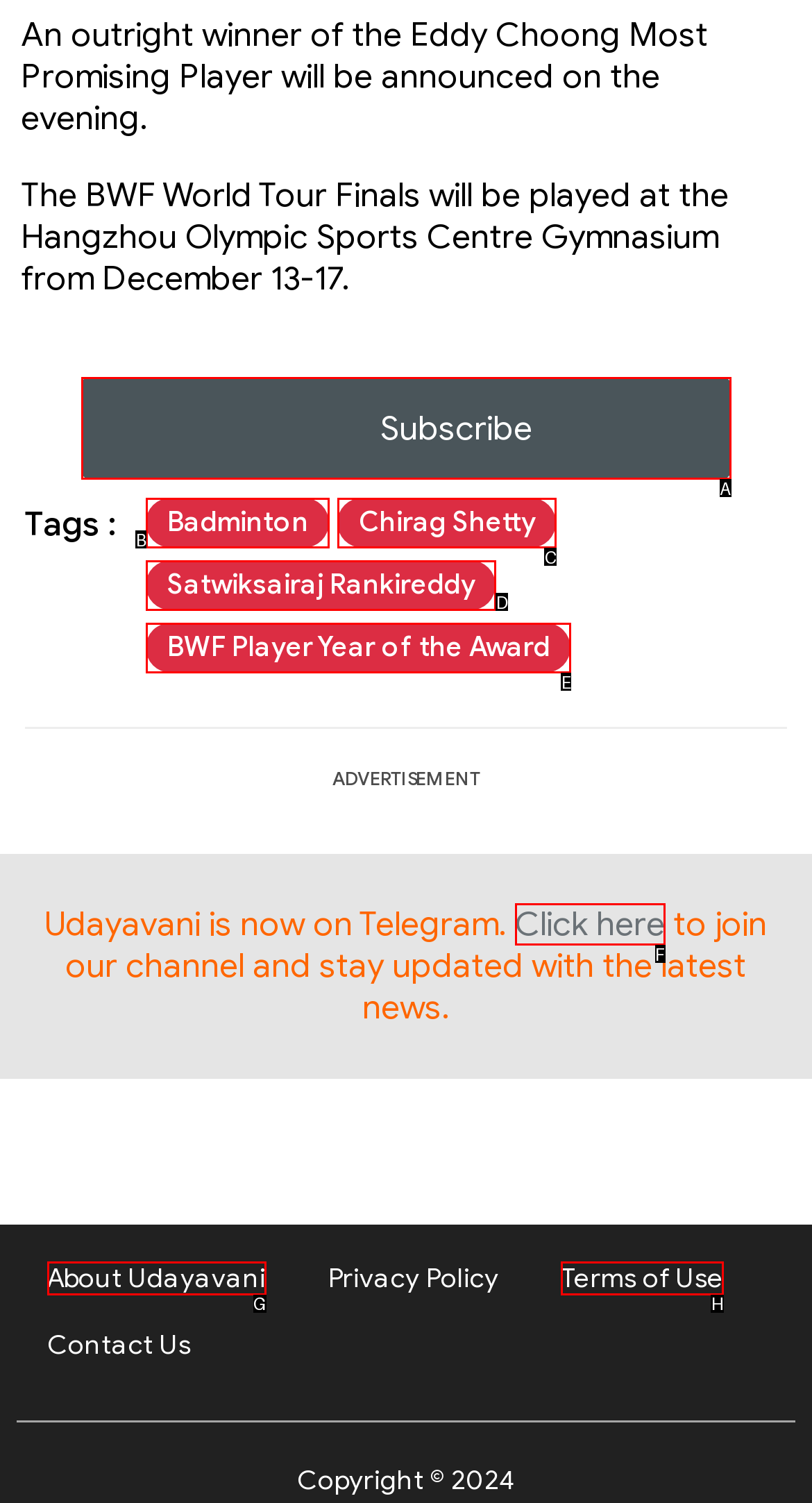Choose the HTML element that best fits the given description: Satwiksairaj Rankireddy. Answer by stating the letter of the option.

D